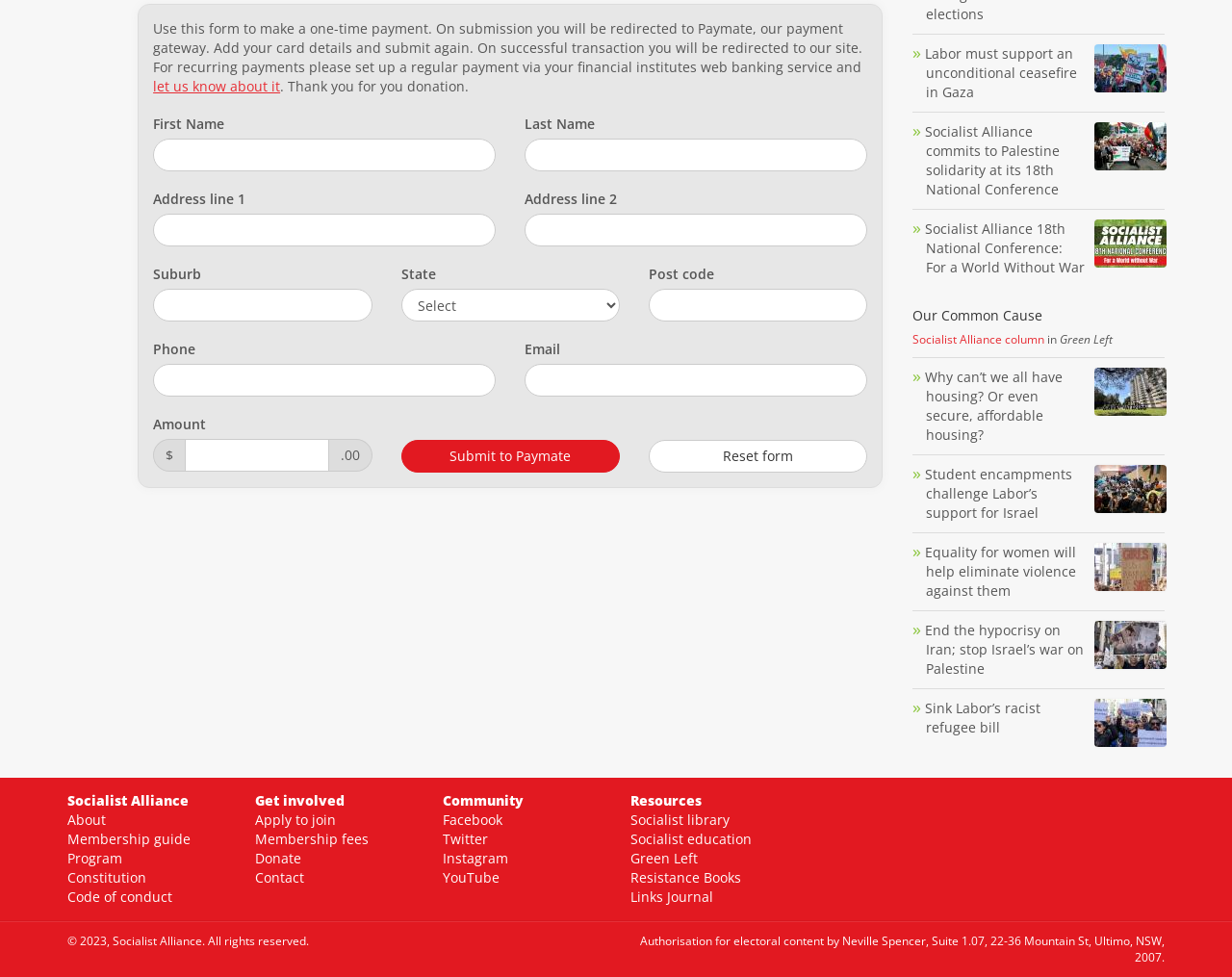Please identify the bounding box coordinates of the clickable area that will allow you to execute the instruction: "Read about Socialist Alliance".

[0.055, 0.81, 0.153, 0.828]